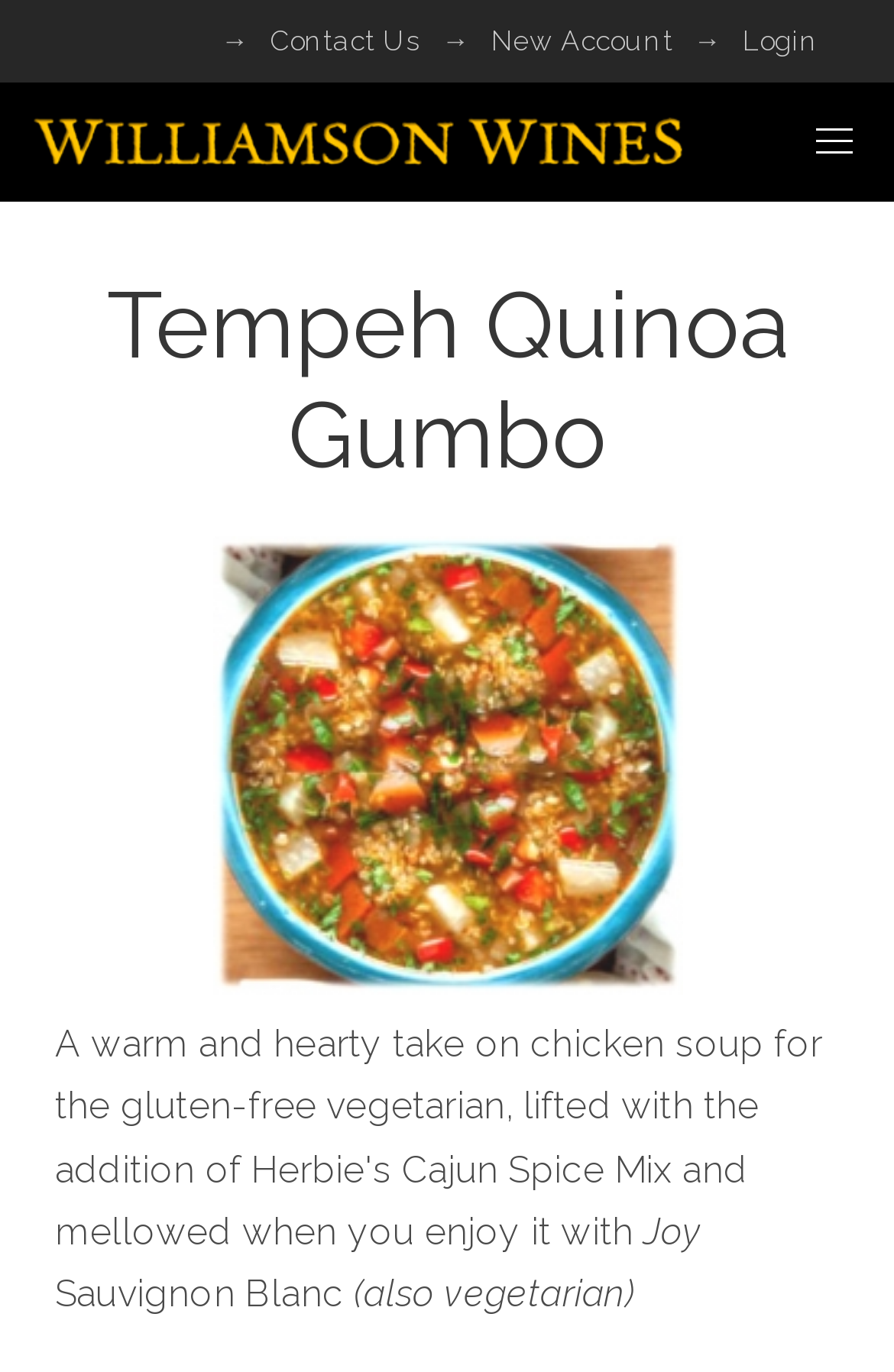Is the dish mentioned vegetarian?
Provide a detailed answer to the question using information from the image.

I found the answer by looking at the StaticText element with the text '(also vegetarian)' located near the bottom of the page, which suggests that the dish is vegetarian.